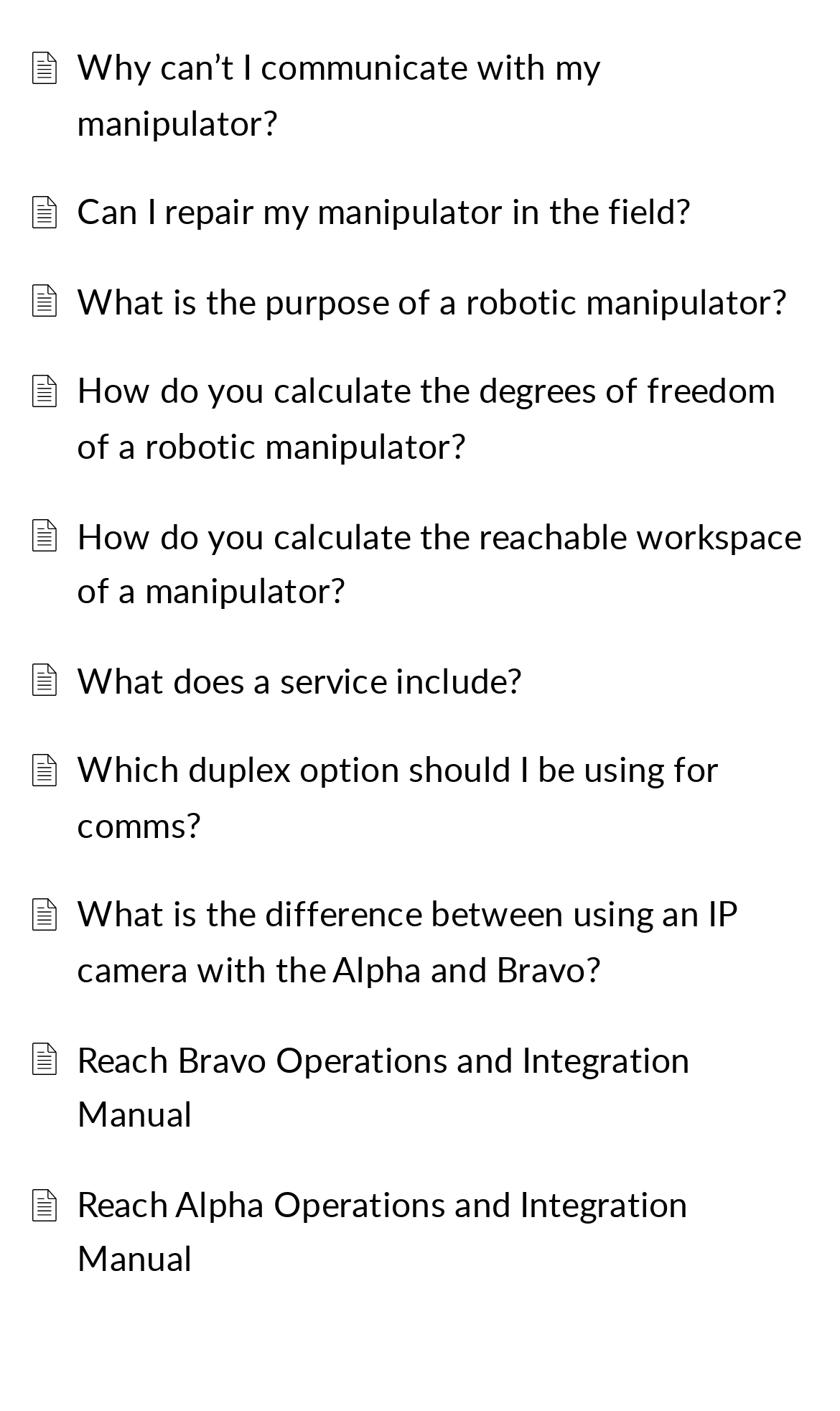Please provide a one-word or short phrase answer to the question:
Are there any images on this webpage?

Yes